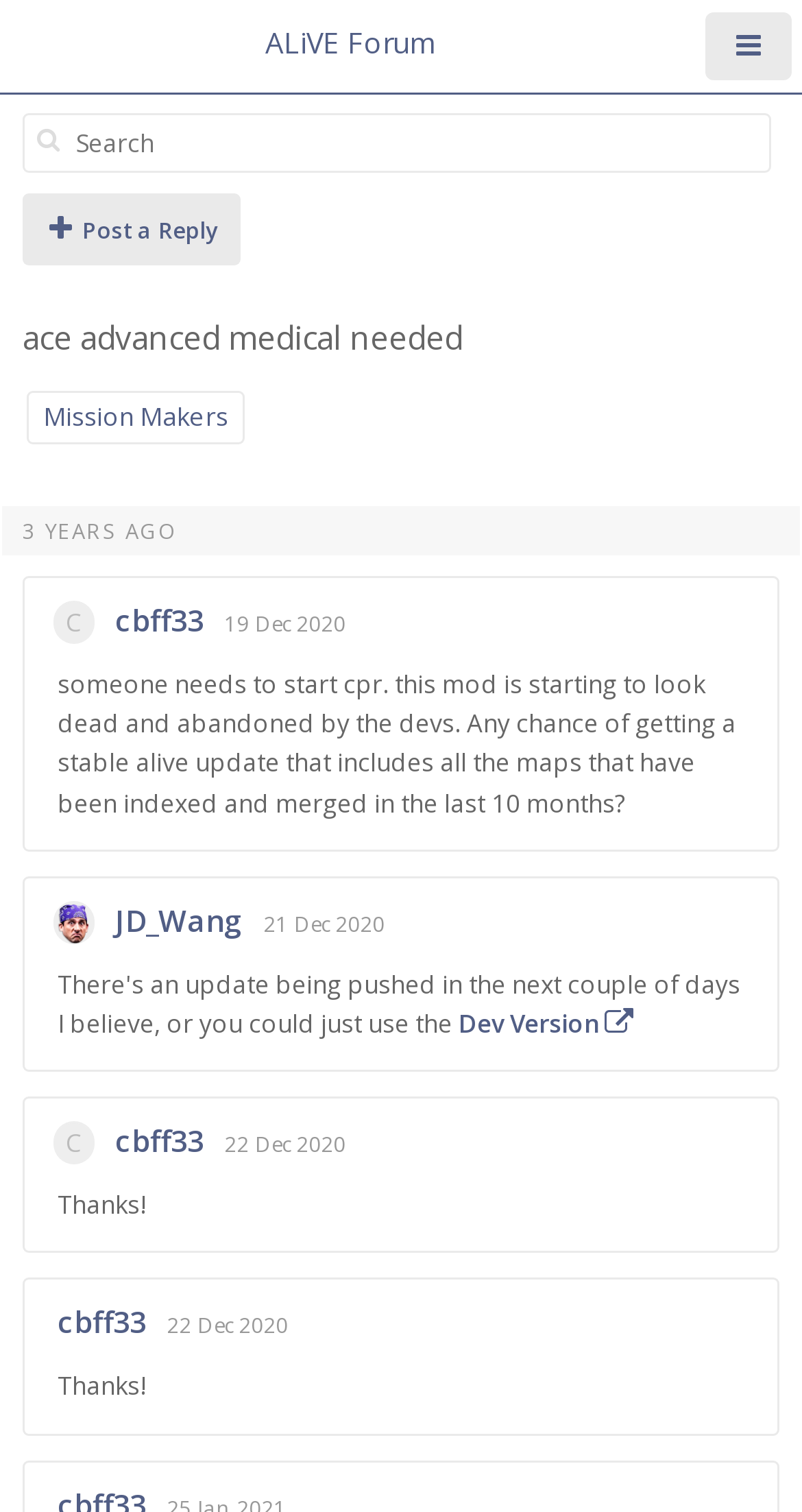Please specify the bounding box coordinates of the region to click in order to perform the following instruction: "View thread by cbff33".

[0.144, 0.397, 0.254, 0.423]